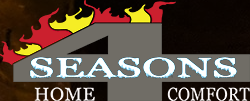Provide an in-depth description of all elements within the image.

The image features the logo of "4 Seasons Home Comfort," characterized by a bold and dynamic design. The logo prominently displays the number "4" in a vibrant style with flames above it, symbolizing warmth and comfort associated with home heating solutions. The word "SEASONS" is stylized in an elegant font, suggesting reliability and all-year-round service, while "HOME COMFORT" is presented in a straightforward, easy-to-read manner. This logo encapsulates the essence of the company's commitment to providing high-quality fireplace and home comfort services.